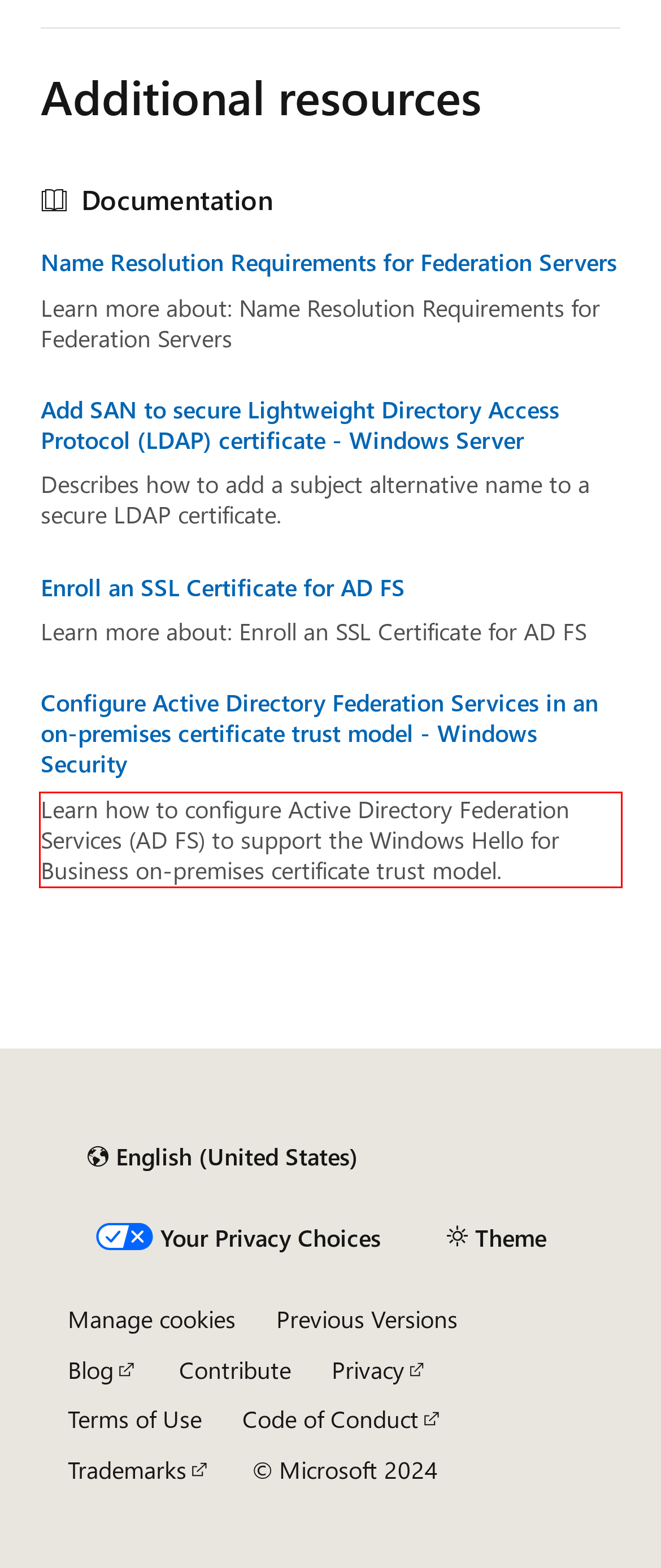You have a screenshot with a red rectangle around a UI element. Recognize and extract the text within this red bounding box using OCR.

Learn how to configure Active Directory Federation Services (AD FS) to support the Windows Hello for Business on-premises certificate trust model.